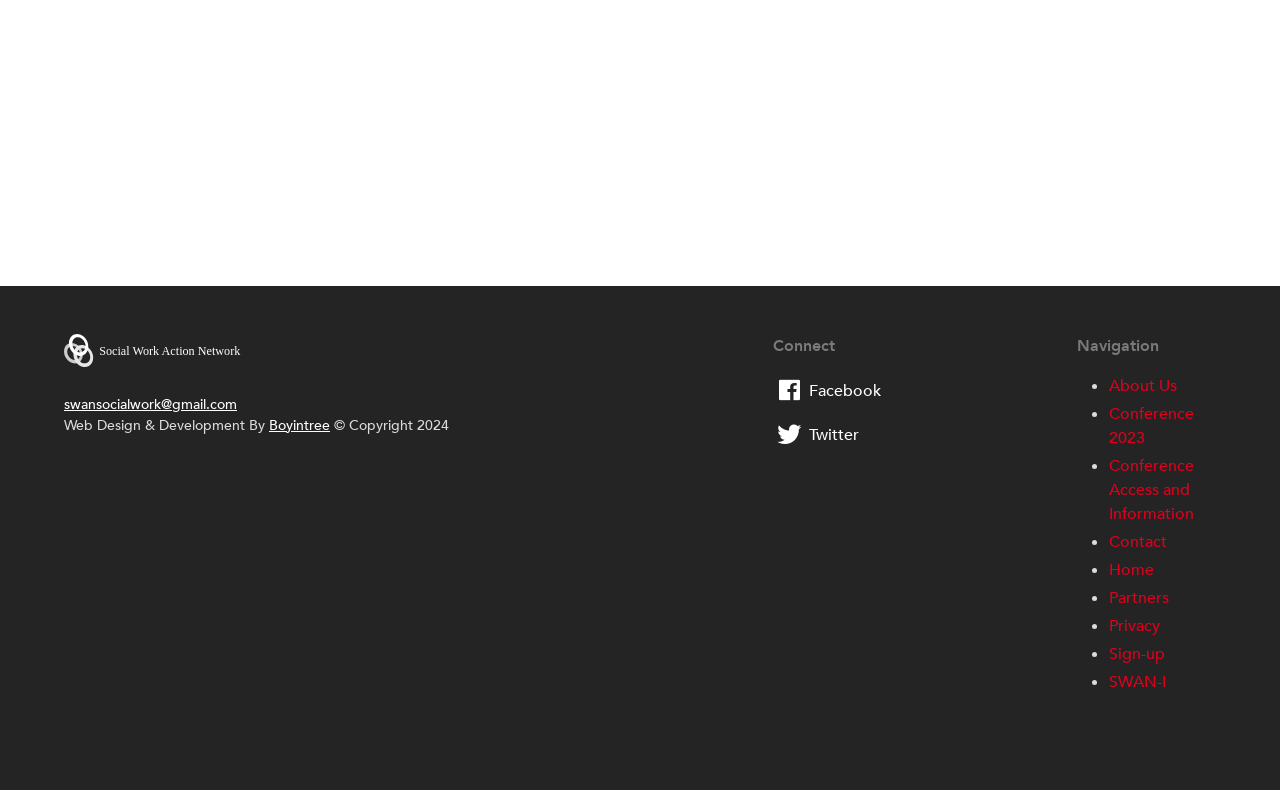Please specify the bounding box coordinates of the clickable region to carry out the following instruction: "Visit Swan's Facebook page". The coordinates should be four float numbers between 0 and 1, in the format [left, top, right, bottom].

[0.632, 0.481, 0.689, 0.508]